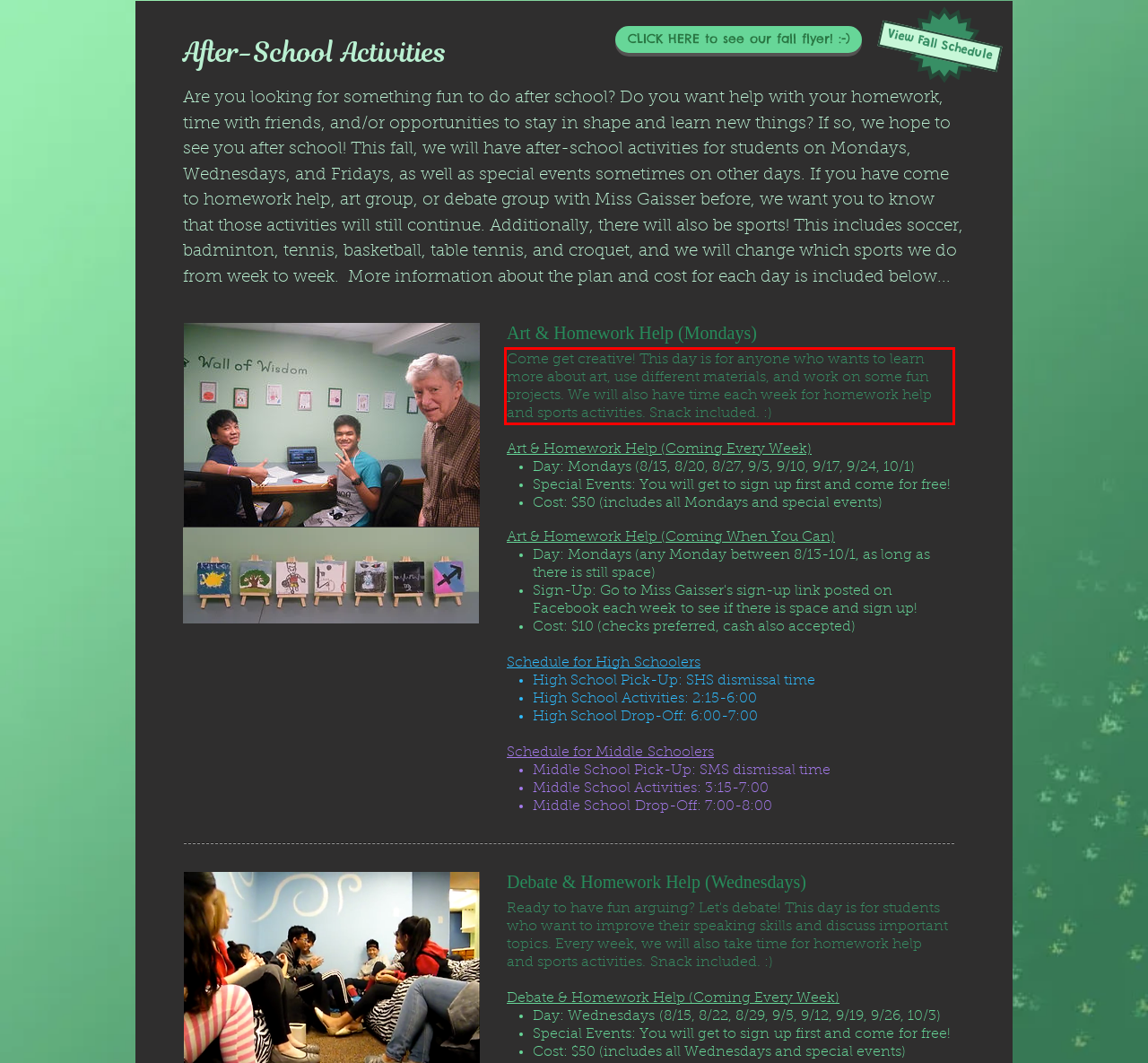From the given screenshot of a webpage, identify the red bounding box and extract the text content within it.

Come get creative! This day is for anyone who wants to learn more about art, use different materials, and work on some fun projects. We will also have time each week for homework help and sports activities. Snack included. :)